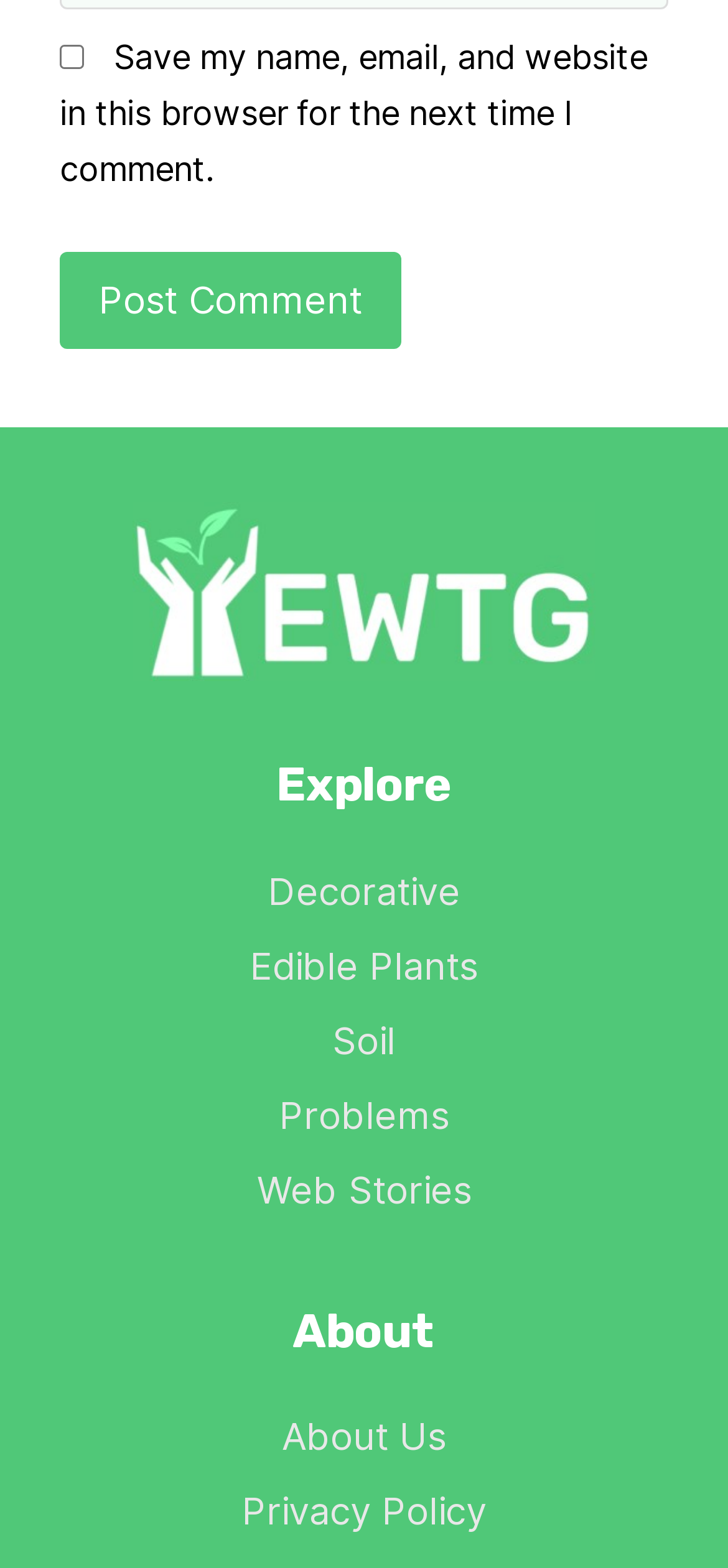Could you determine the bounding box coordinates of the clickable element to complete the instruction: "Read the About section"? Provide the coordinates as four float numbers between 0 and 1, i.e., [left, top, right, bottom].

[0.103, 0.83, 0.897, 0.869]